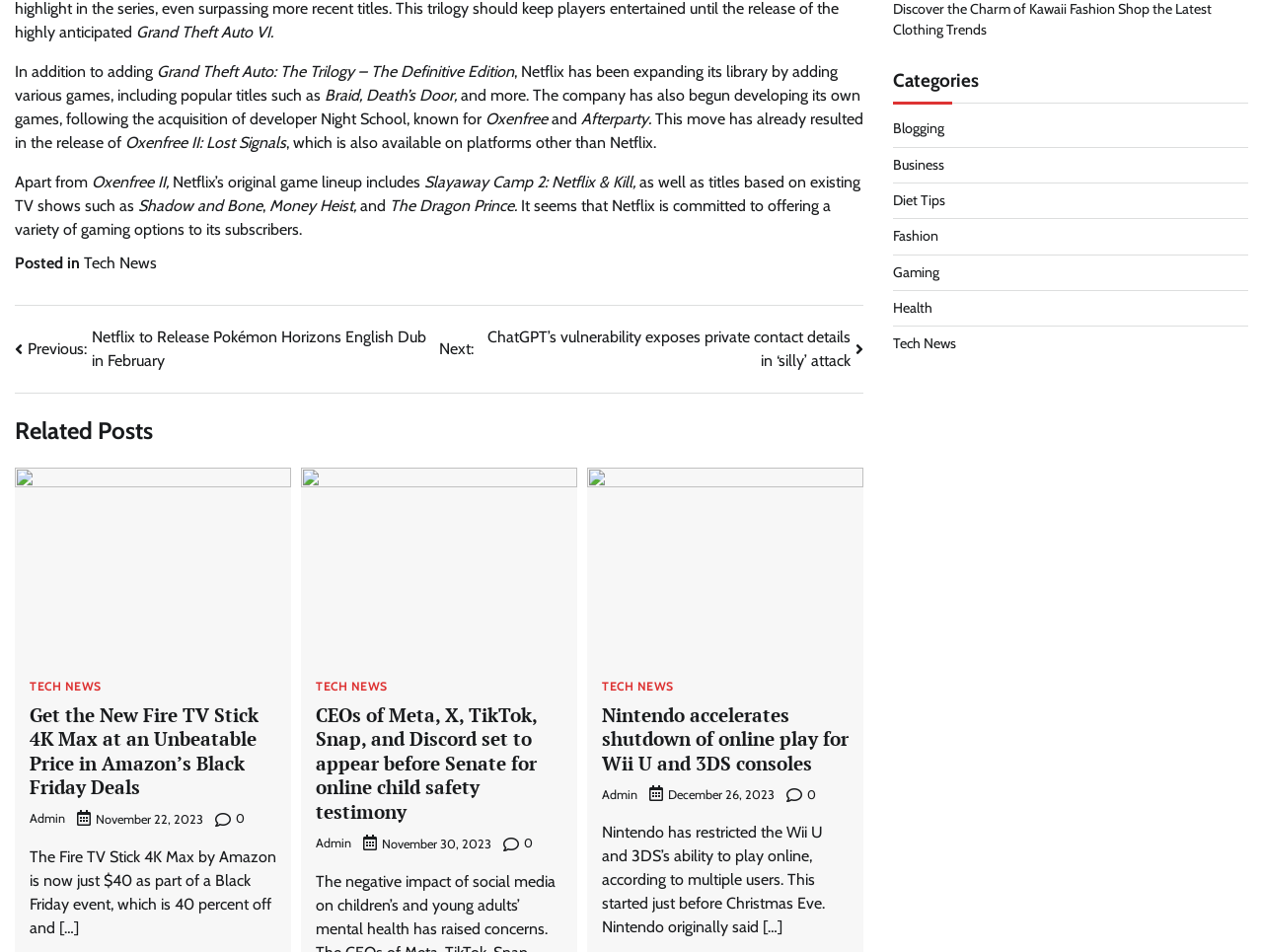Find the bounding box coordinates for the HTML element described in this sentence: "admin". Provide the coordinates as four float numbers between 0 and 1, in the format [left, top, right, bottom].

[0.023, 0.852, 0.052, 0.868]